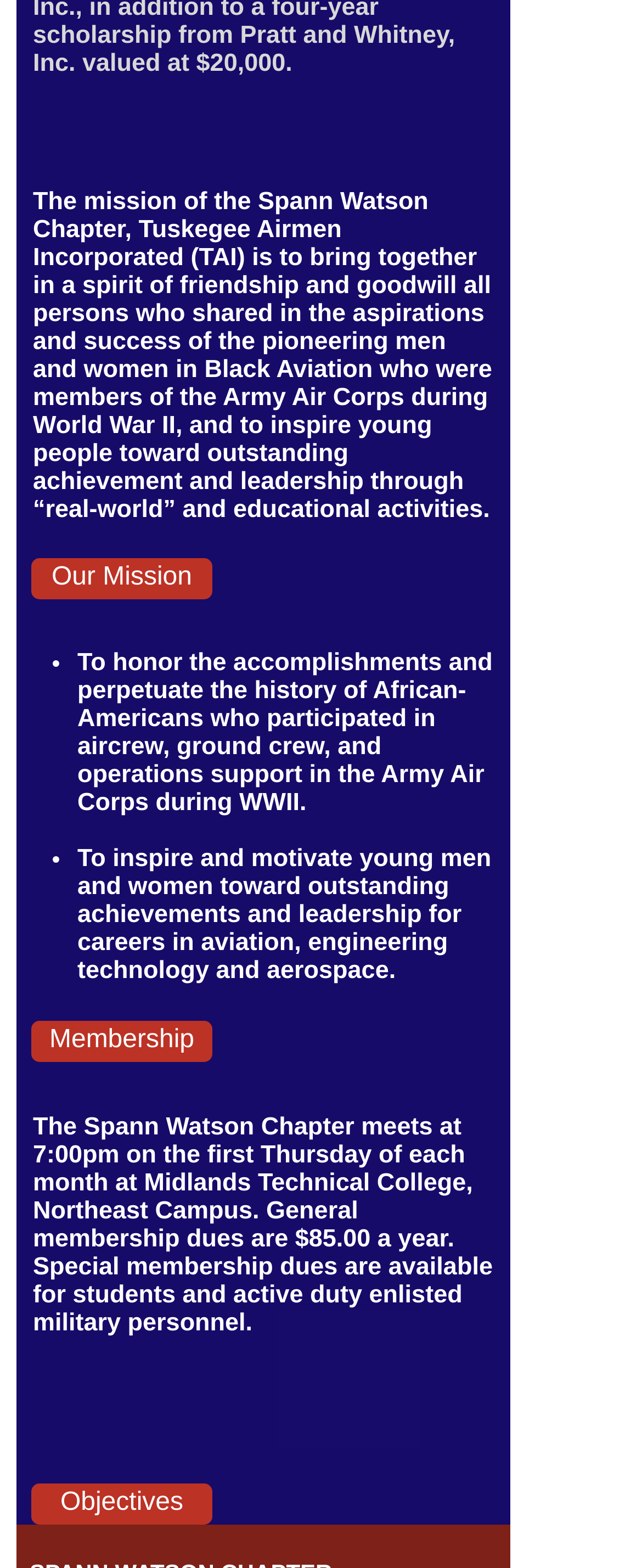What is the general membership dues?
Using the screenshot, give a one-word or short phrase answer.

$85.00 a year